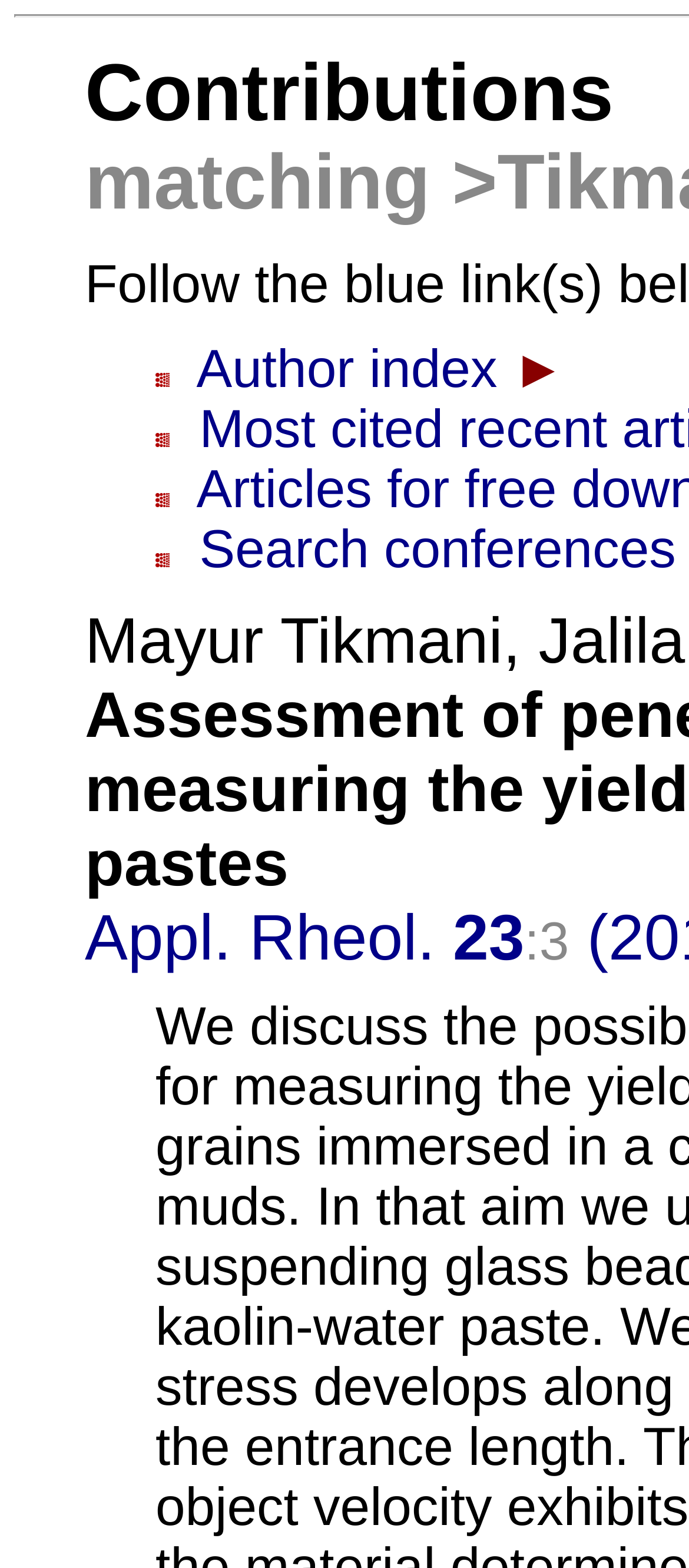Based on the element description: "Author index ►", identify the bounding box coordinates for this UI element. The coordinates must be four float numbers between 0 and 1, listed as [left, top, right, bottom].

[0.226, 0.217, 0.456, 0.23]